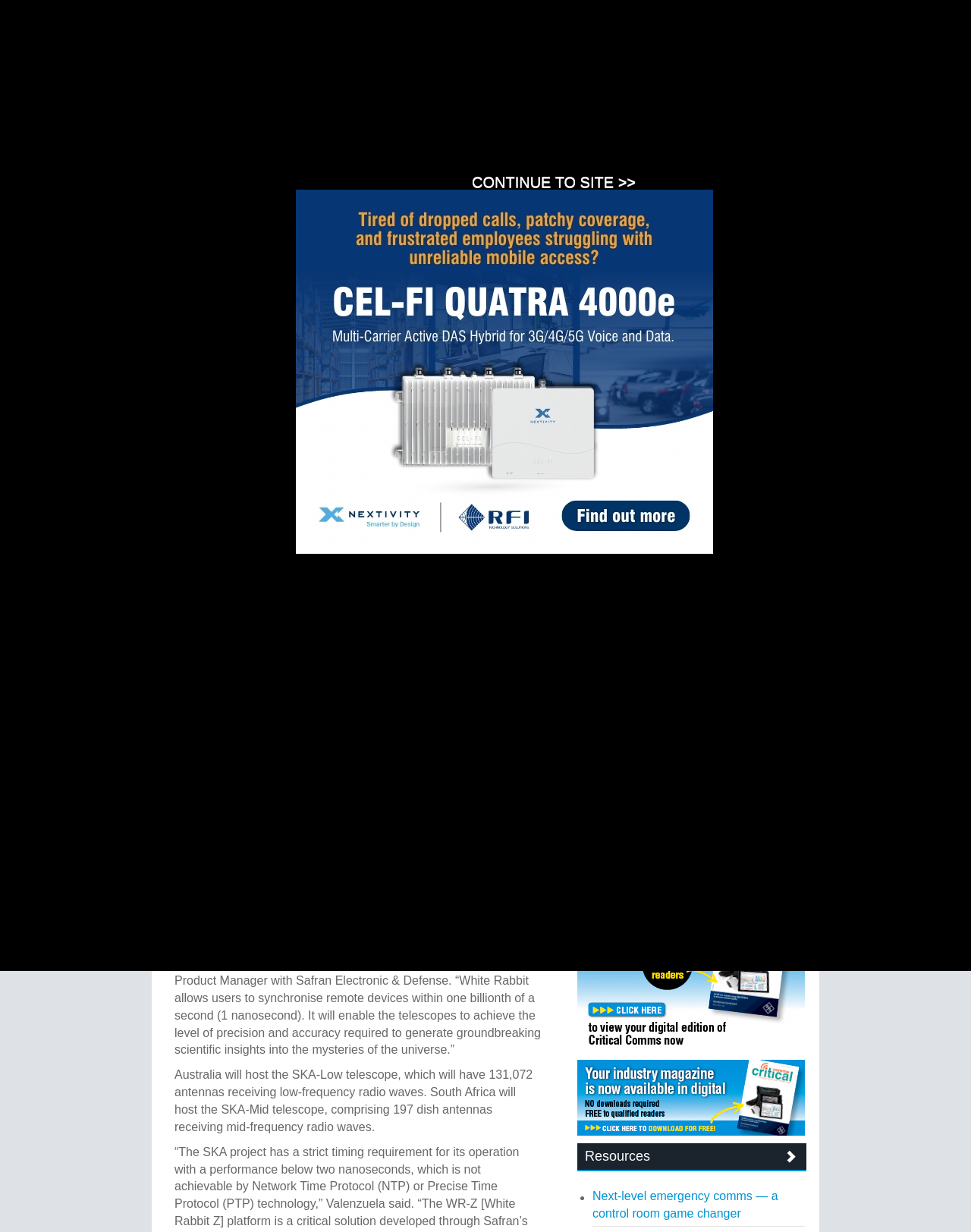Explain in detail what you observe on this webpage.

The webpage is about White Rabbit devices supporting the Square Kilometre Array (SKA) project. At the top, there is a close button and an advertisement iframe. Below that, there are several links to different categories, including Critical Comms, Public Safety, Radio Systems, and more. 

To the right of these links, there is an image of Critical Comms and another advertisement iframe. Further down, there are more links to The Magazine, Events, Resources, Products, and Business Directory, followed by a subscribe button and several advertisement iframes.

The main content of the webpage starts with a heading that reads "White Rabbit devices to support Square Kilometre Array". Below that, there is a date "Friday, 14 July, 2023" and several social media links. 

Next, there is an image related to the topic, followed by a block of text that describes how Safran Electronics & Defense will provide over 200 White Rabbit devices for the SKA Observatory. The text explains that White Rabbit is a collaborative project that aims to develop a fully deterministic Ethernet-based network for general-purpose data transfer and sub-nanosecond accuracy time transfer.

The text continues to describe the capabilities of the SKA telescopes, which will allow astronomers to observe the universe over a broad range of frequencies. It also quotes Carlos Valenzuela, Navigation & Timing, Product Manager with Safran Electronic & Defense, who highlights the importance of White Rabbit technology in achieving the level of precision and accuracy required for groundbreaking scientific insights.

Further down, there is more text that describes the SKA-Low and SKA-Mid telescopes, which will be hosted in Australia and South Africa, respectively.

To the right of the main content, there is a search box and a button. Below that, there are several featured articles with images, separated by horizontal lines. Each article has a title and a brief description. Finally, there are more advertisement iframes and a resources section with links to various articles.